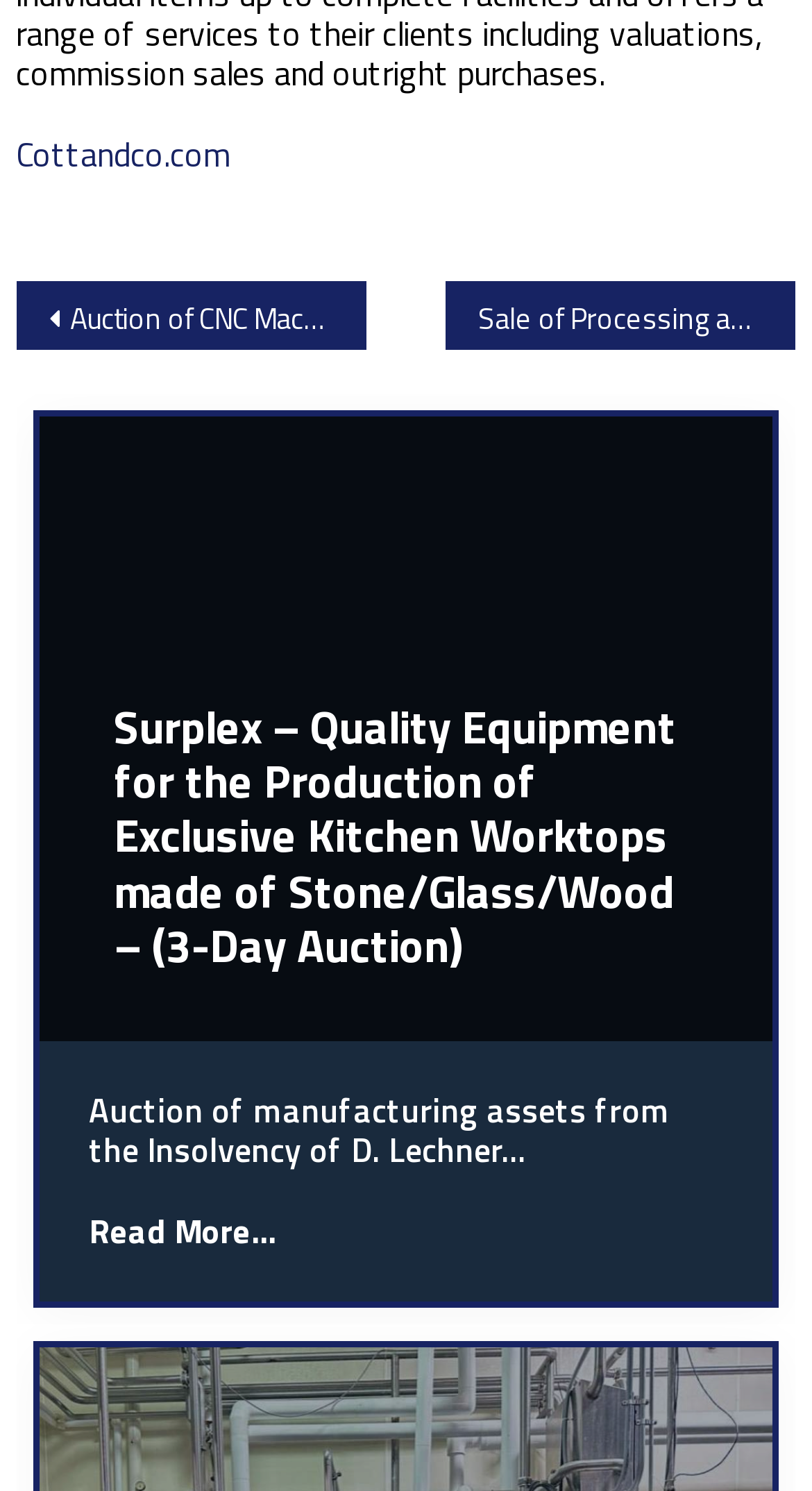What is the topic of the auction?
Using the screenshot, give a one-word or short phrase answer.

CNC Machines and Manufacturing Equipment